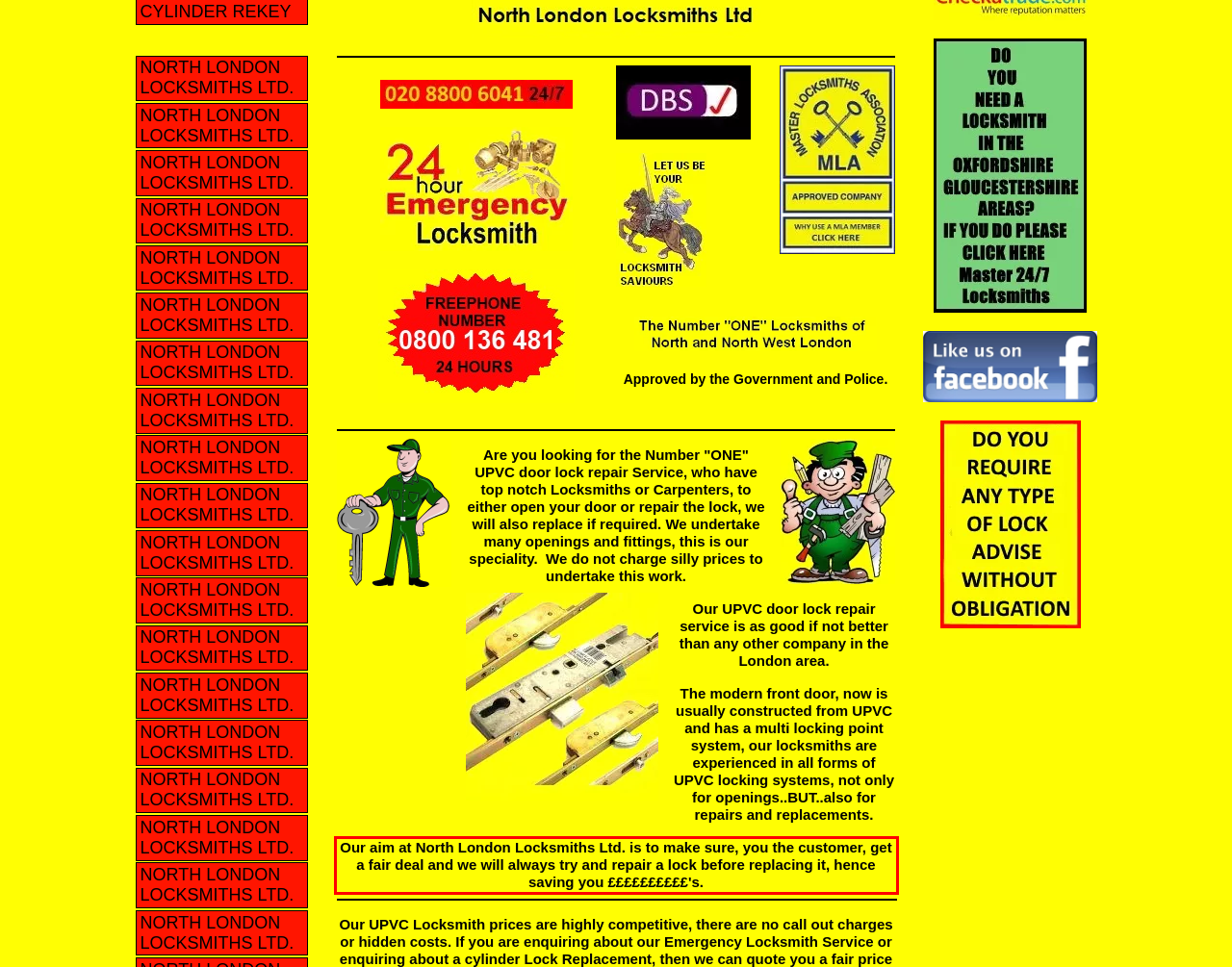Please examine the screenshot of the webpage and read the text present within the red rectangle bounding box.

Our aim at North London Locksmiths Ltd. is to make sure, you the customer, get a fair deal and we will always try and repair a lock before replacing it, hence saving you ££££££££££'s.